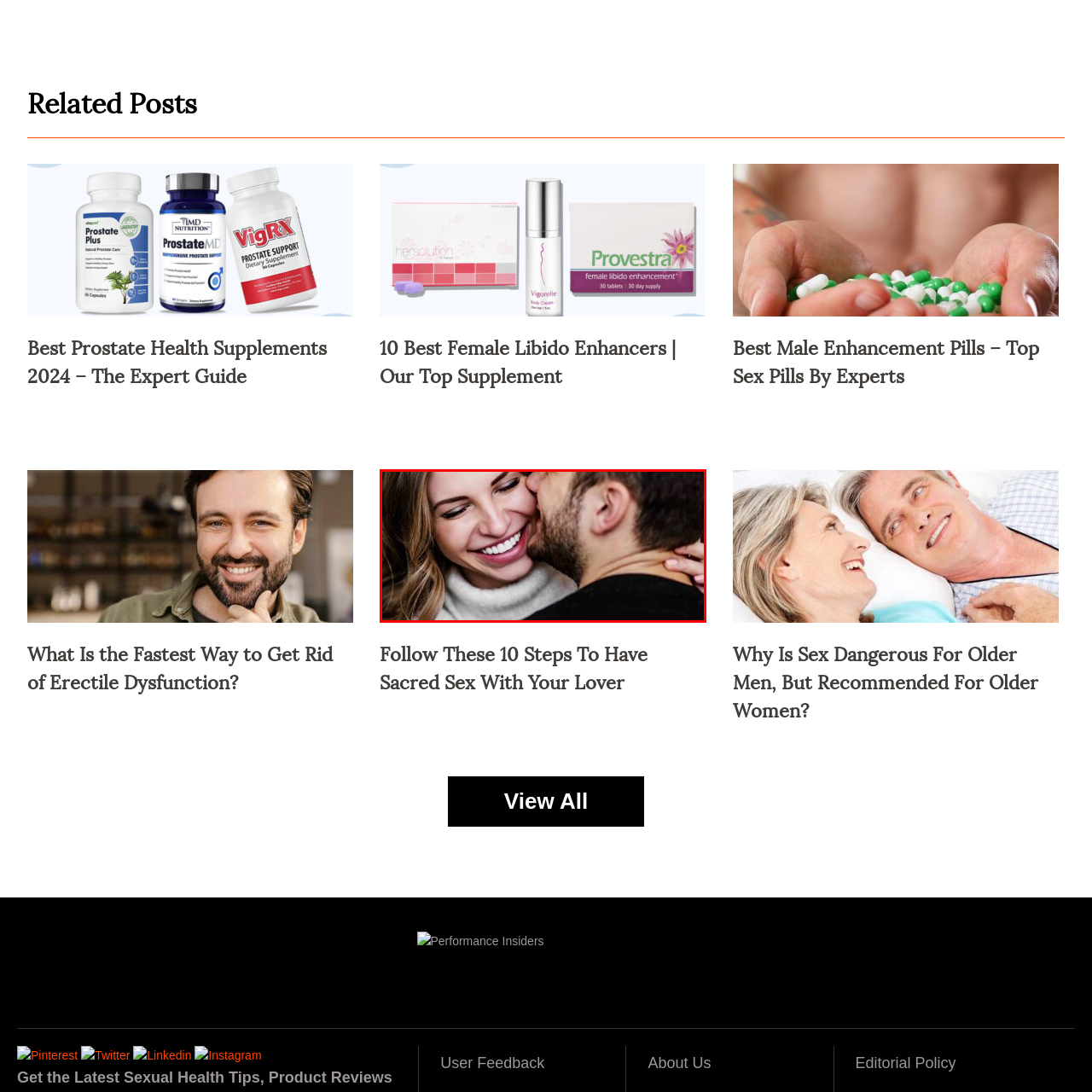What is the man doing to the woman?
Focus on the section of the image outlined in red and give a thorough answer to the question.

The caption states that the man is leaning in close and gently nuzzling the woman's cheek, which is a playful and affectionate gesture, conveying a sense of closeness and intimacy.